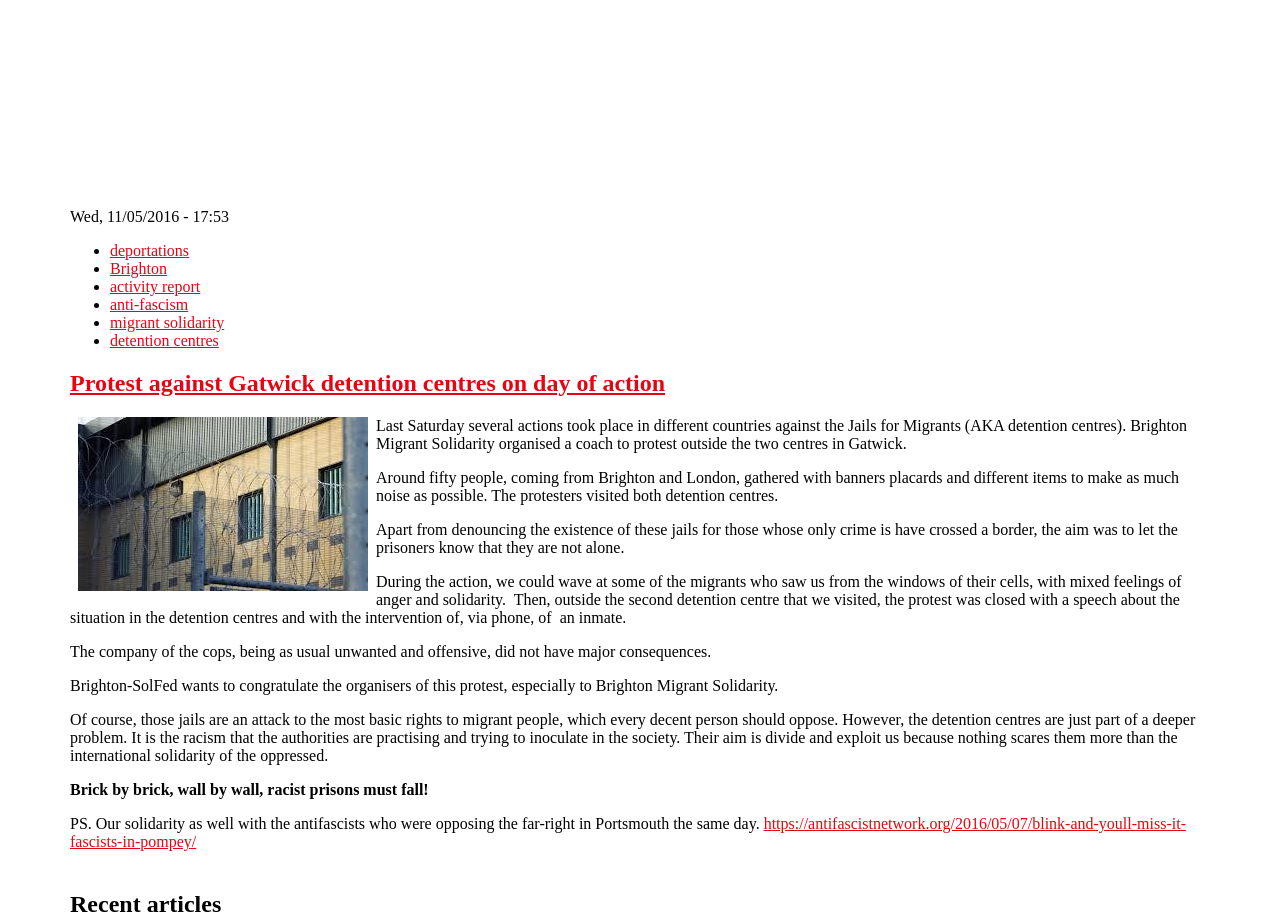How many detention centres were visited during the protest?
Please provide a single word or phrase as the answer based on the screenshot.

Two